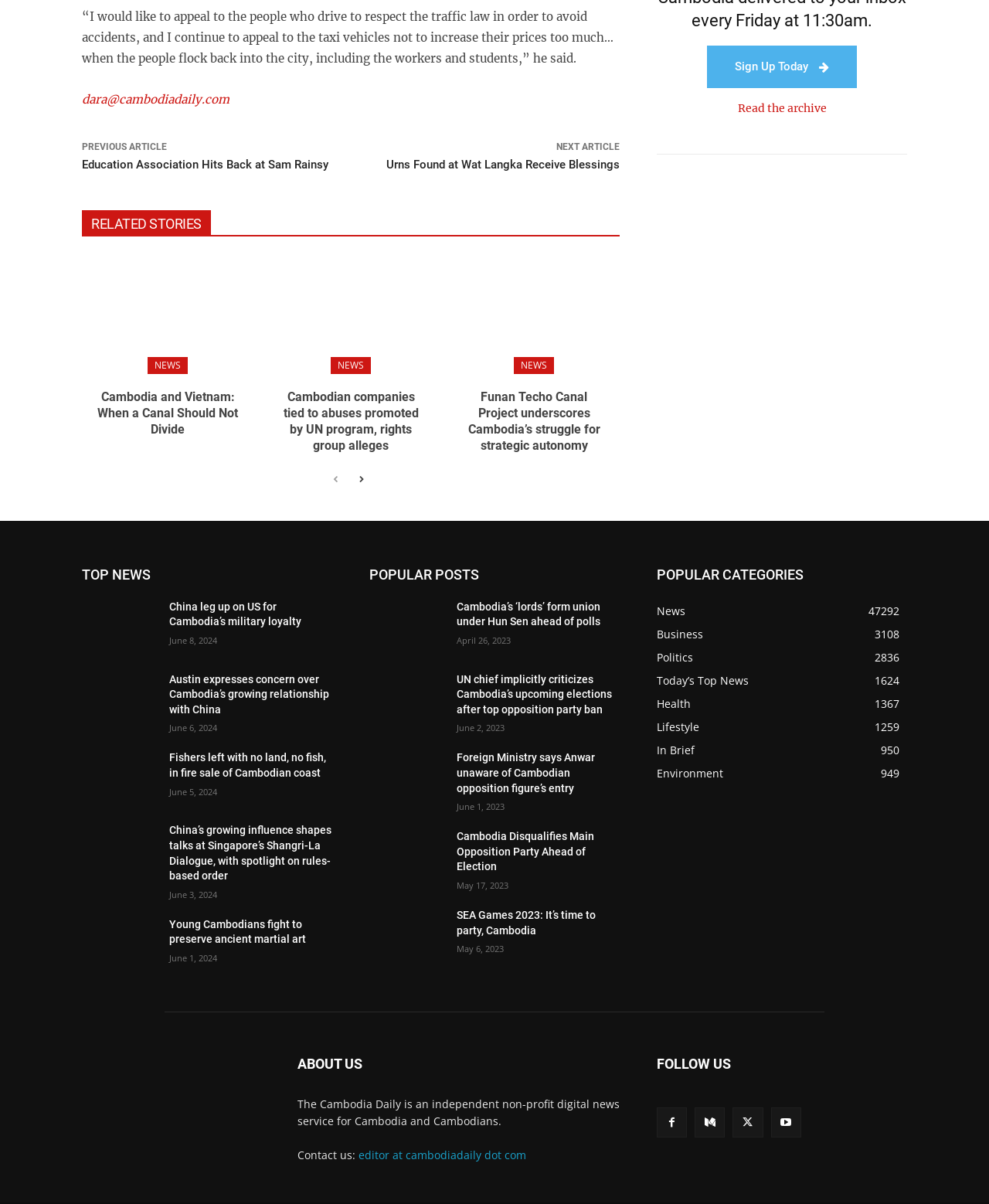Identify the bounding box coordinates for the UI element described by the following text: "DINNER CLUB". Provide the coordinates as four float numbers between 0 and 1, in the format [left, top, right, bottom].

None